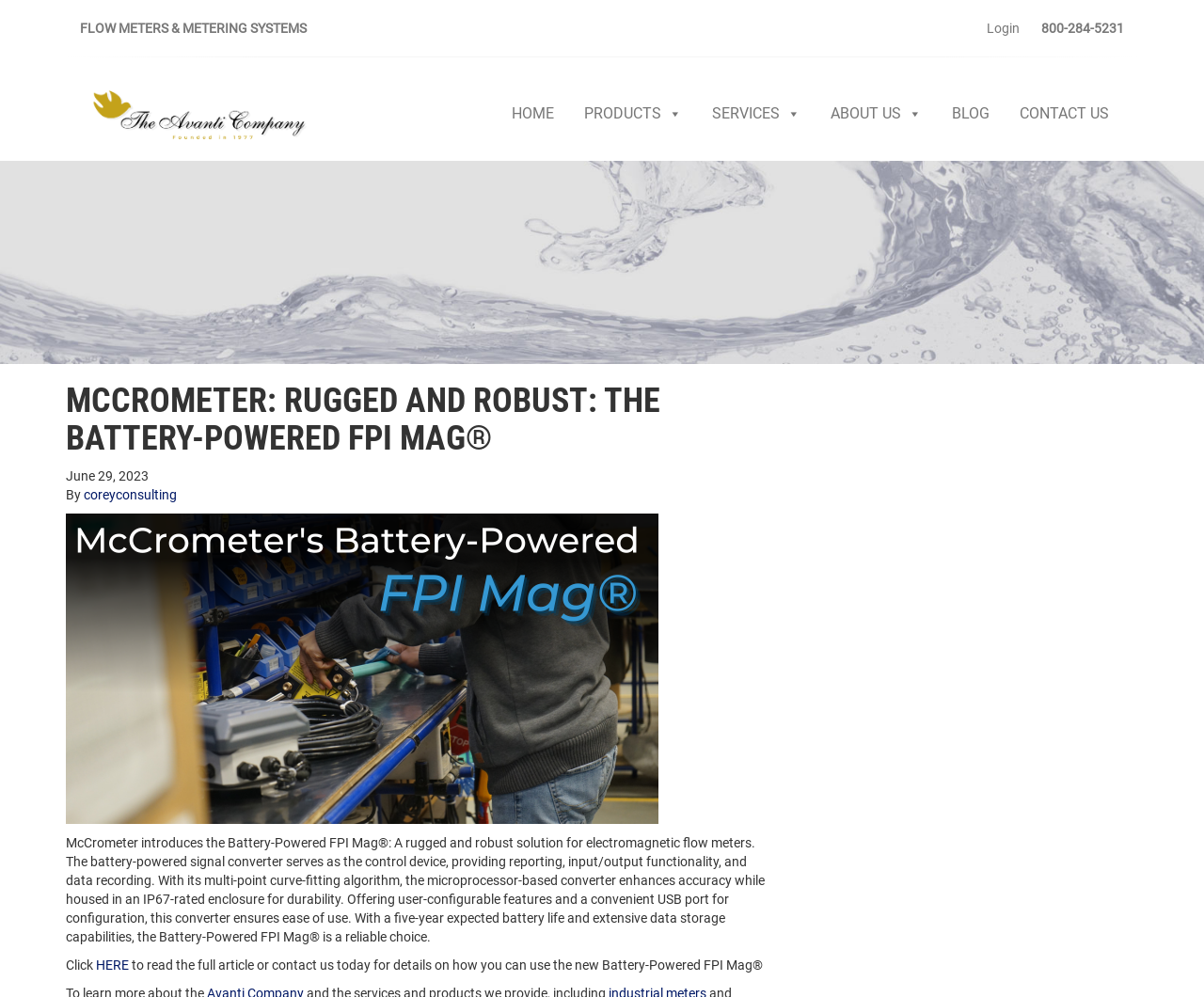Carefully observe the image and respond to the question with a detailed answer:
What is the rating of the enclosure?

According to the webpage, the microprocessor-based converter is housed in an IP67-rated enclosure, which suggests that it is designed to withstand harsh environmental conditions.